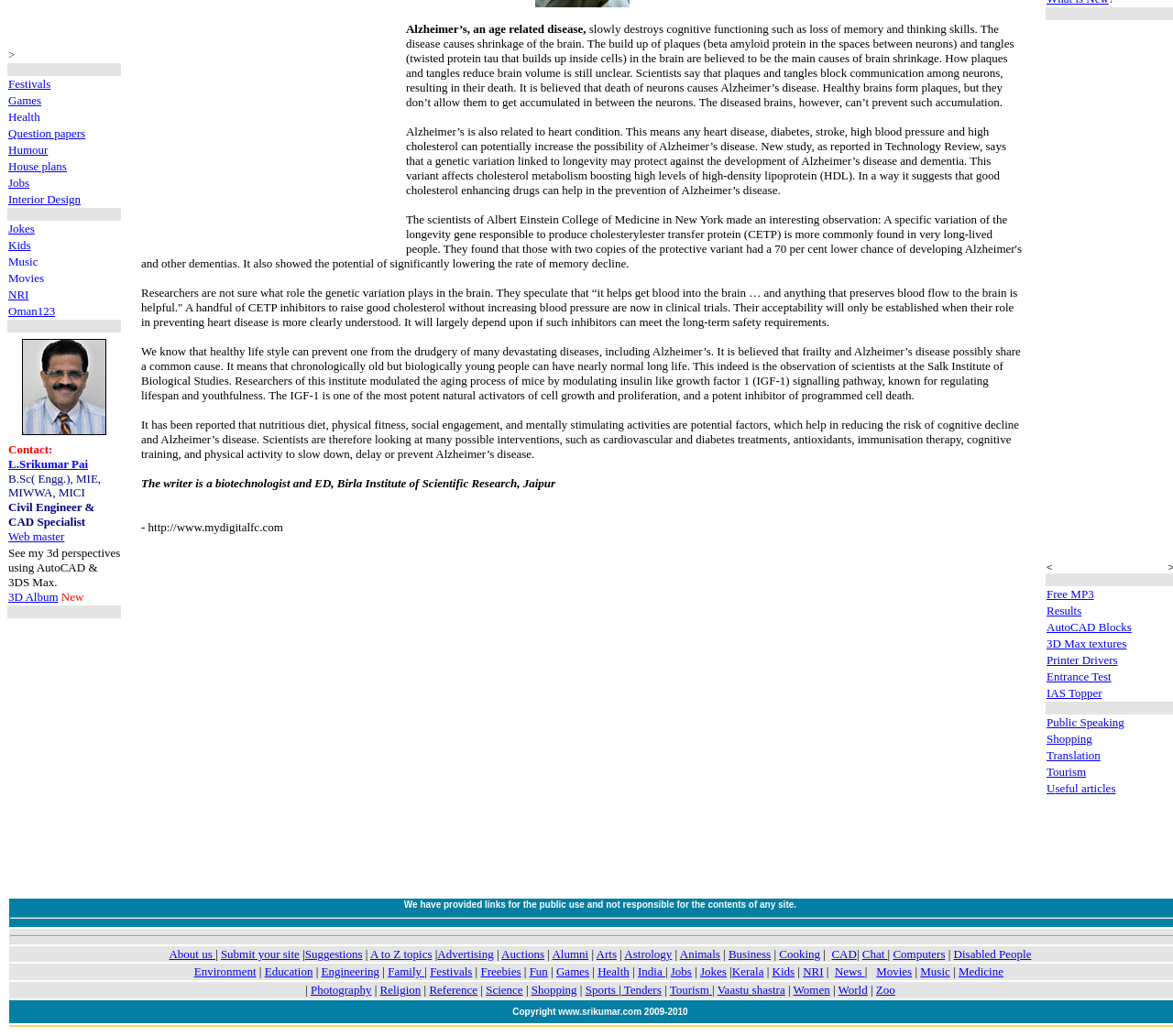Predict the bounding box of the UI element based on this description: "Judy C. Deschamp".

None